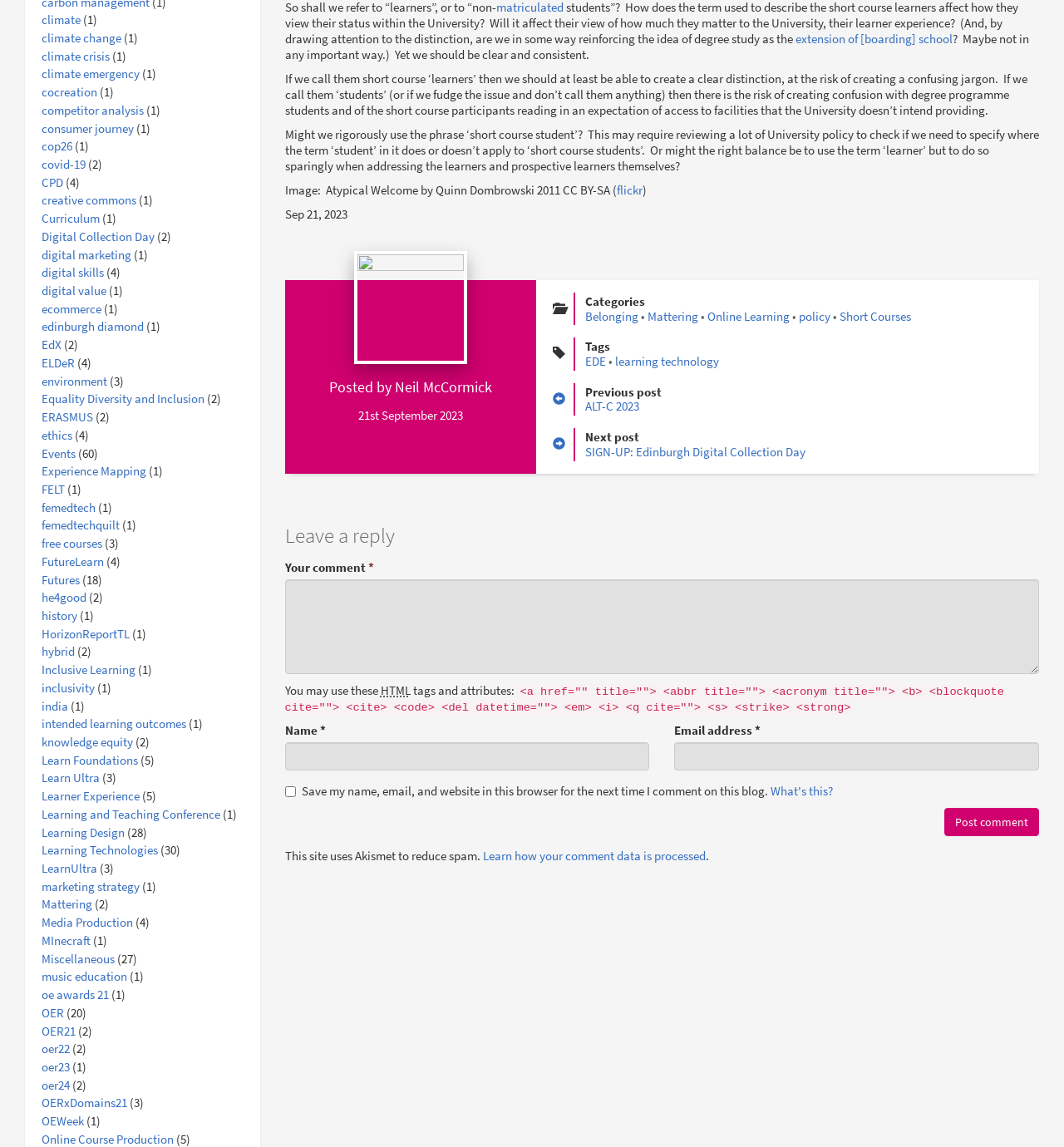Use a single word or phrase to answer the following:
What is the last link on the webpage?

Learning Technologies